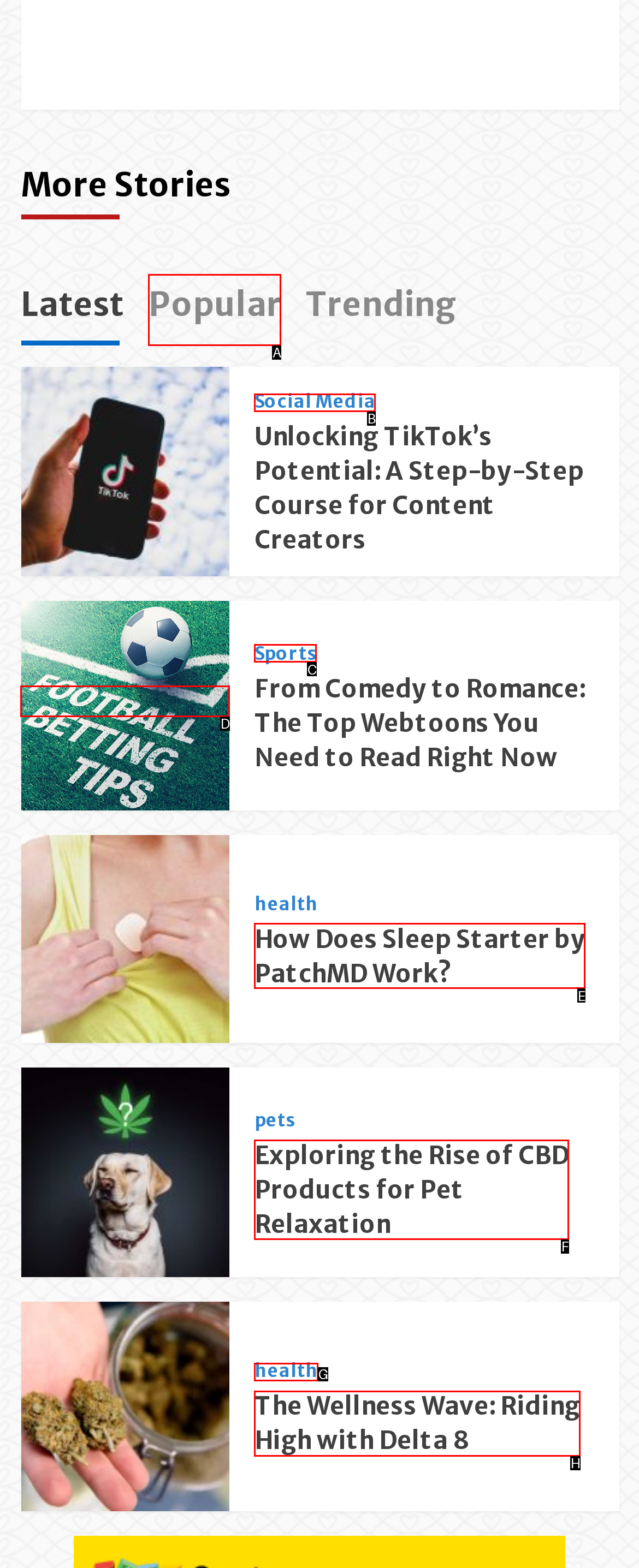Refer to the description: health and choose the option that best fits. Provide the letter of that option directly from the options.

G